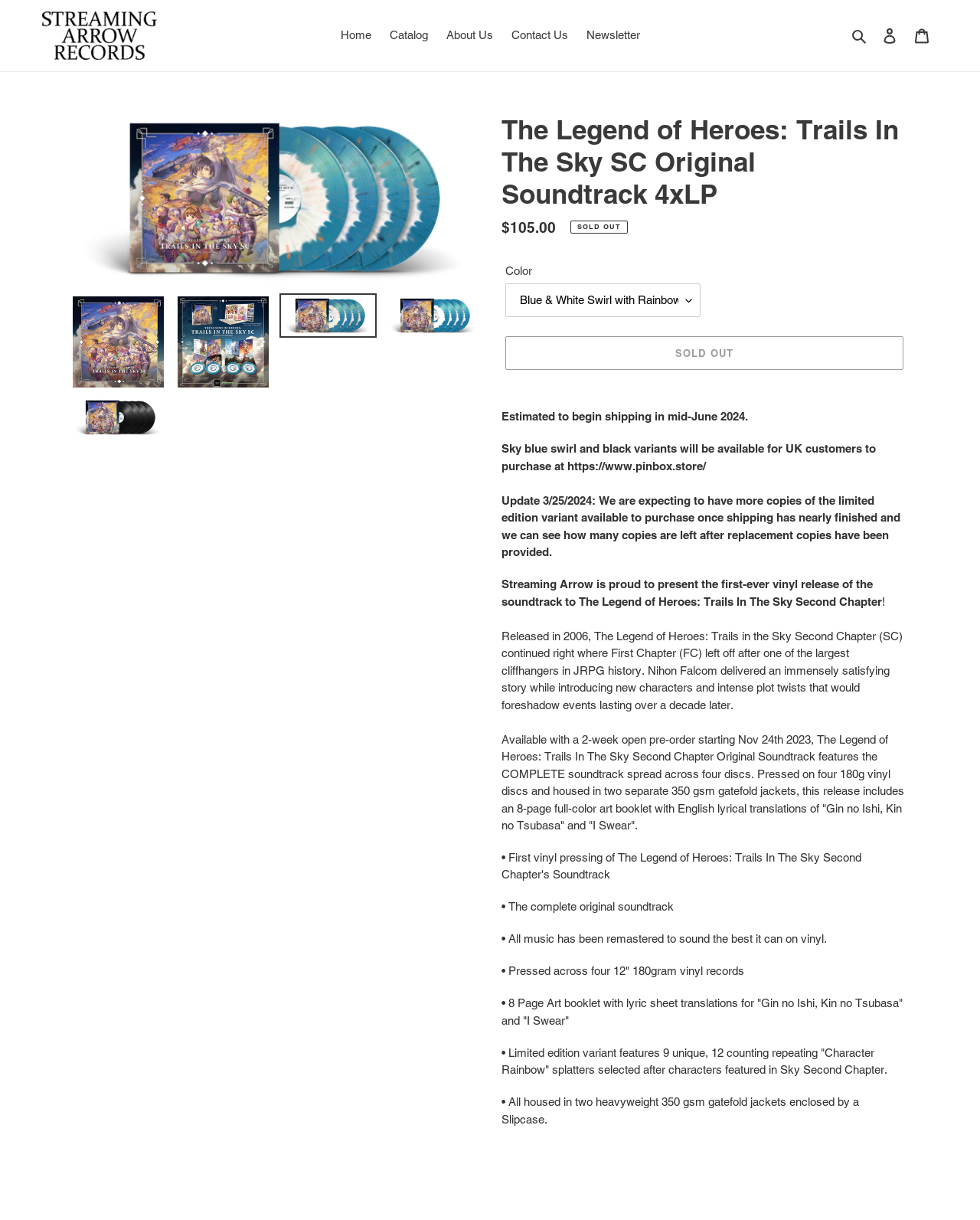Analyze and describe the webpage in a detailed narrative.

This webpage is about the product "The Legend of Heroes: Trails In The Sky SC Original Soundtrack 4xLP" on the Streaming Arrow Records website. At the top, there is a navigation menu with links to "Home", "Catalog", "About Us", "Contact Us", and "Newsletter". On the right side, there is a search button and links to "Log in" and "Cart".

Below the navigation menu, there is a large image of the product, which is a vinyl soundtrack album. To the left of the image, there are five smaller images that can be loaded into a gallery viewer.

The product title "The Legend of Heroes: Trails In The Sky SC Original Soundtrack 4xLP" is displayed prominently, followed by a description list with the regular price of $105.00, which is currently sold out.

Below the description list, there is a section with the product details, including a combobox to select the color of the product, which is currently sold out. There is also a status update about the product's shipping, which is estimated to begin in mid-June 2024. Additionally, there is information about the product's availability for UK customers and an update about the limited edition variant.

The main content of the webpage is a detailed description of the product, including its features, such as the complete original soundtrack, remastered music, and a full-color art booklet with English lyrical translations. The description also mentions the product's packaging, including four 180g vinyl discs and two separate 350gsm gatefold jackets enclosed by a slipcase.